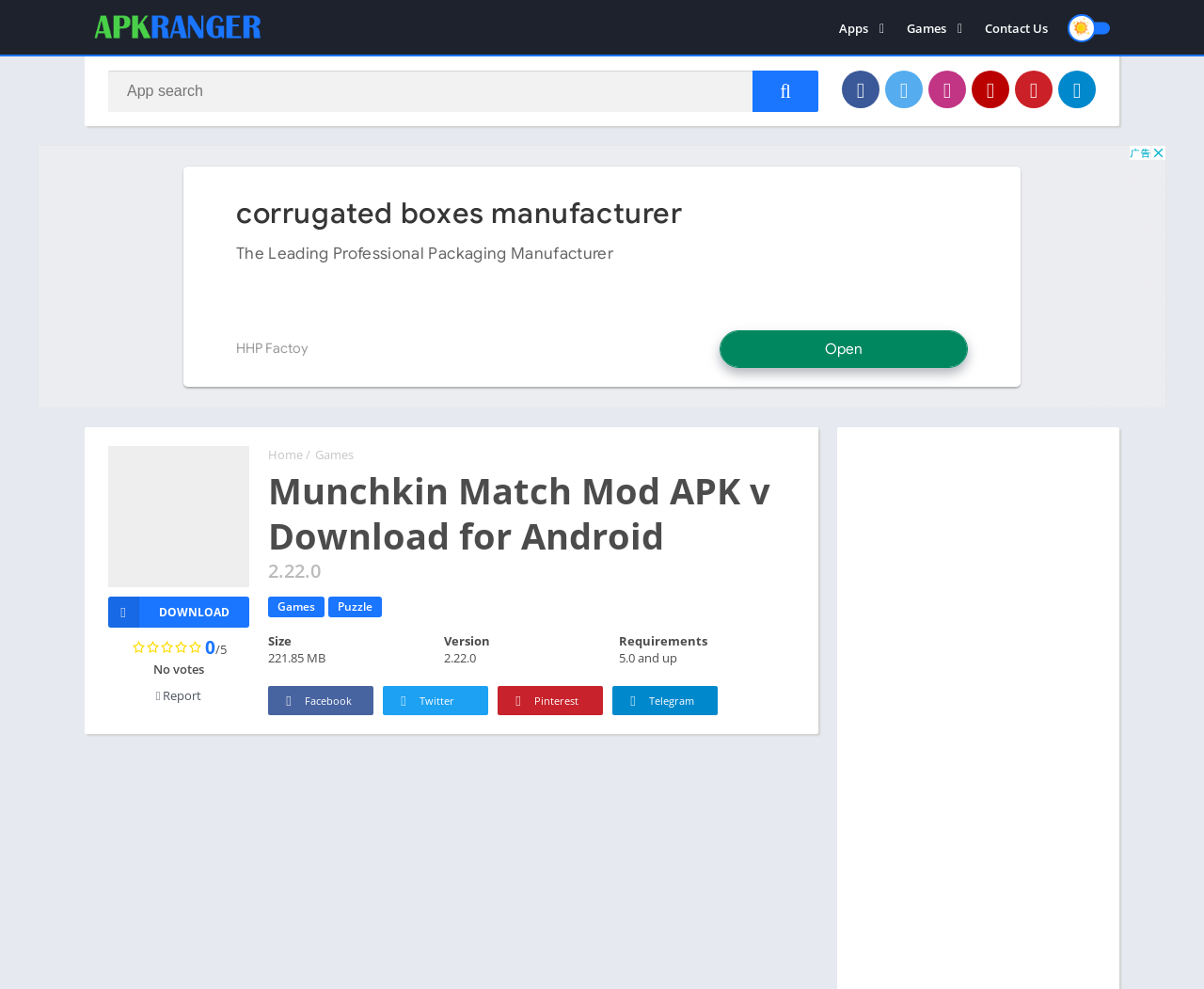Show the bounding box coordinates for the HTML element described as: "Games".

[0.262, 0.451, 0.294, 0.468]